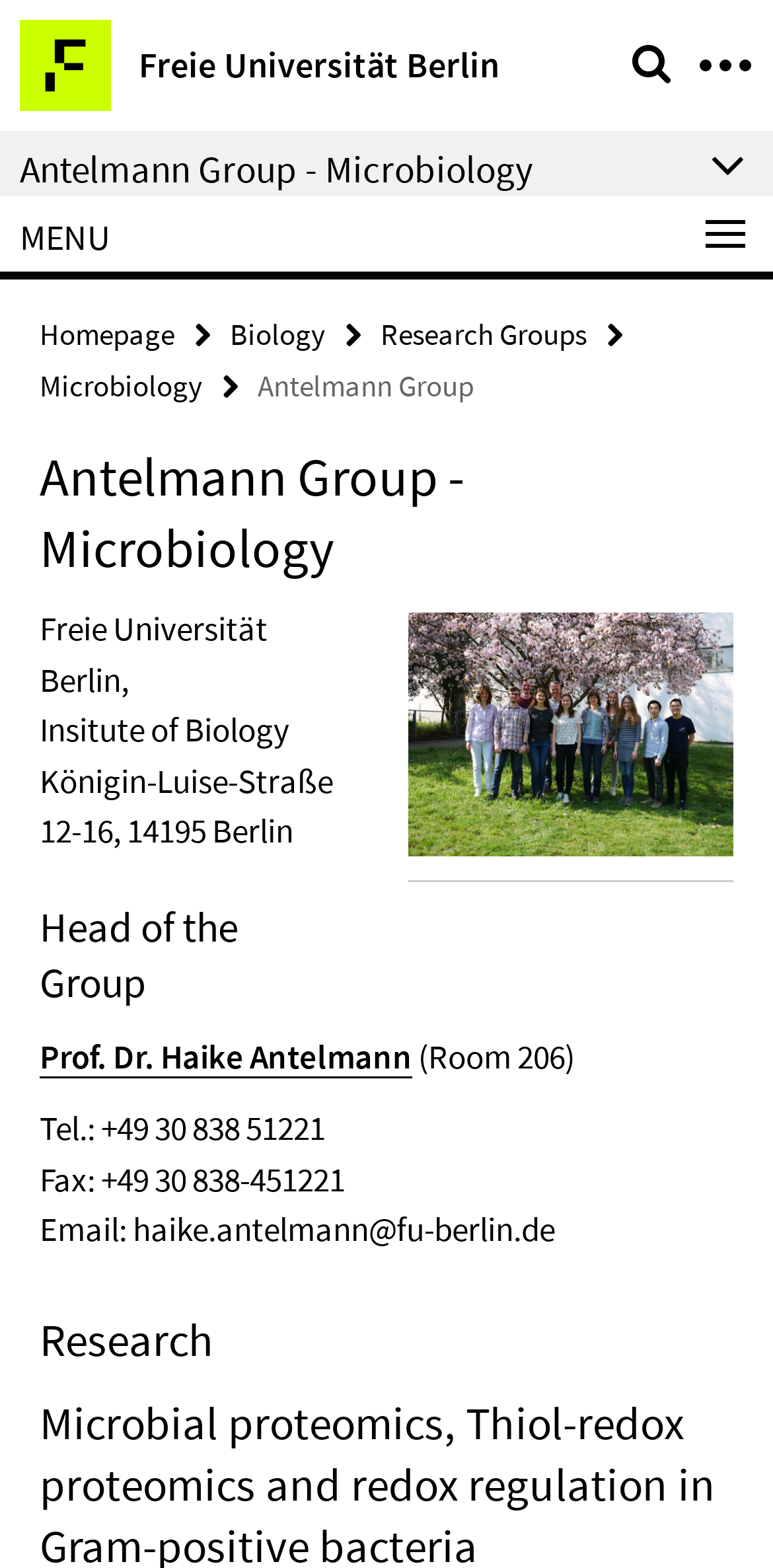Reply to the question with a single word or phrase:
What is the research group's name?

Antelmann Group